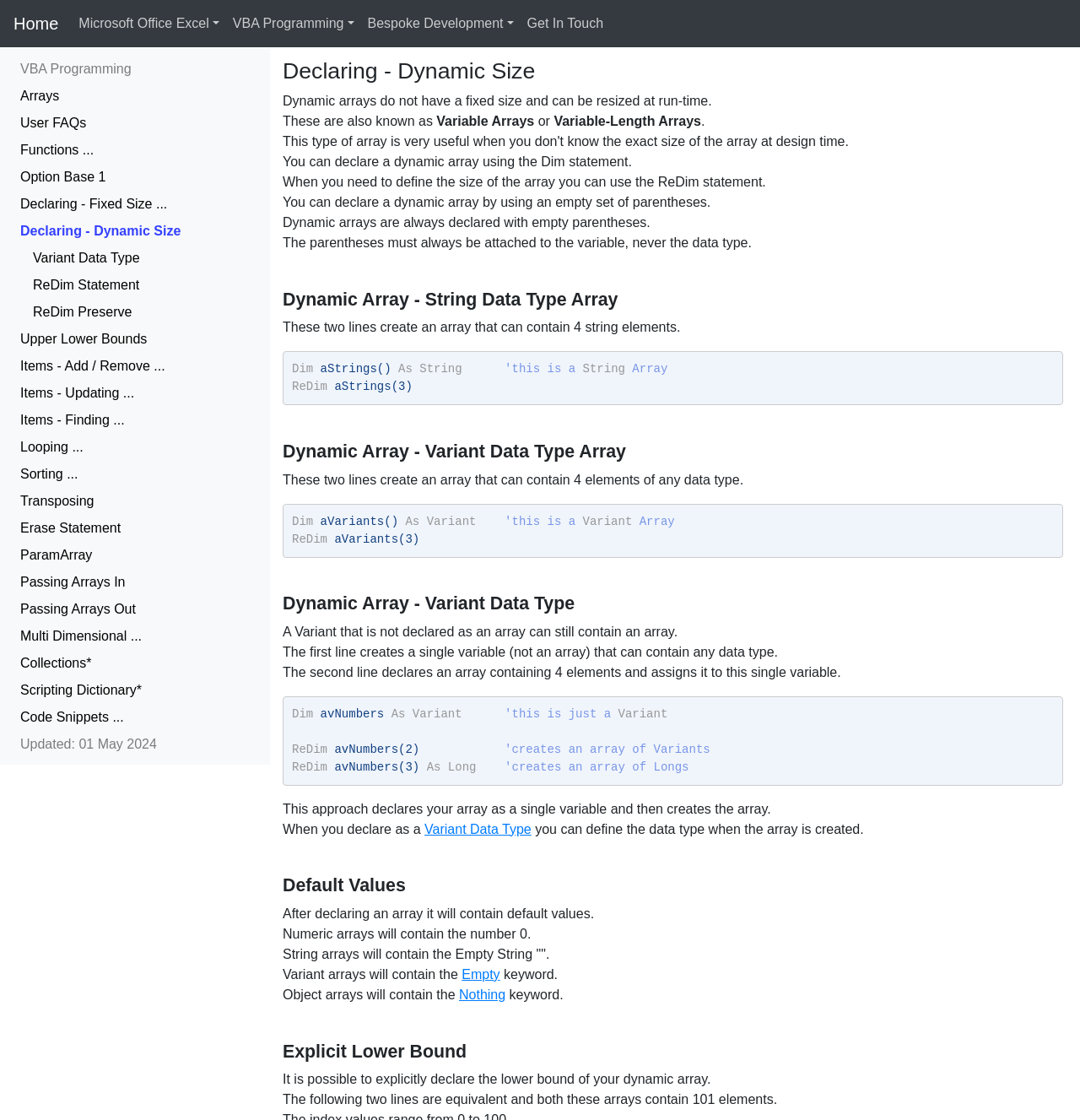Locate the bounding box coordinates for the element described below: "See other events". The coordinates must be four float values between 0 and 1, formatted as [left, top, right, bottom].

None